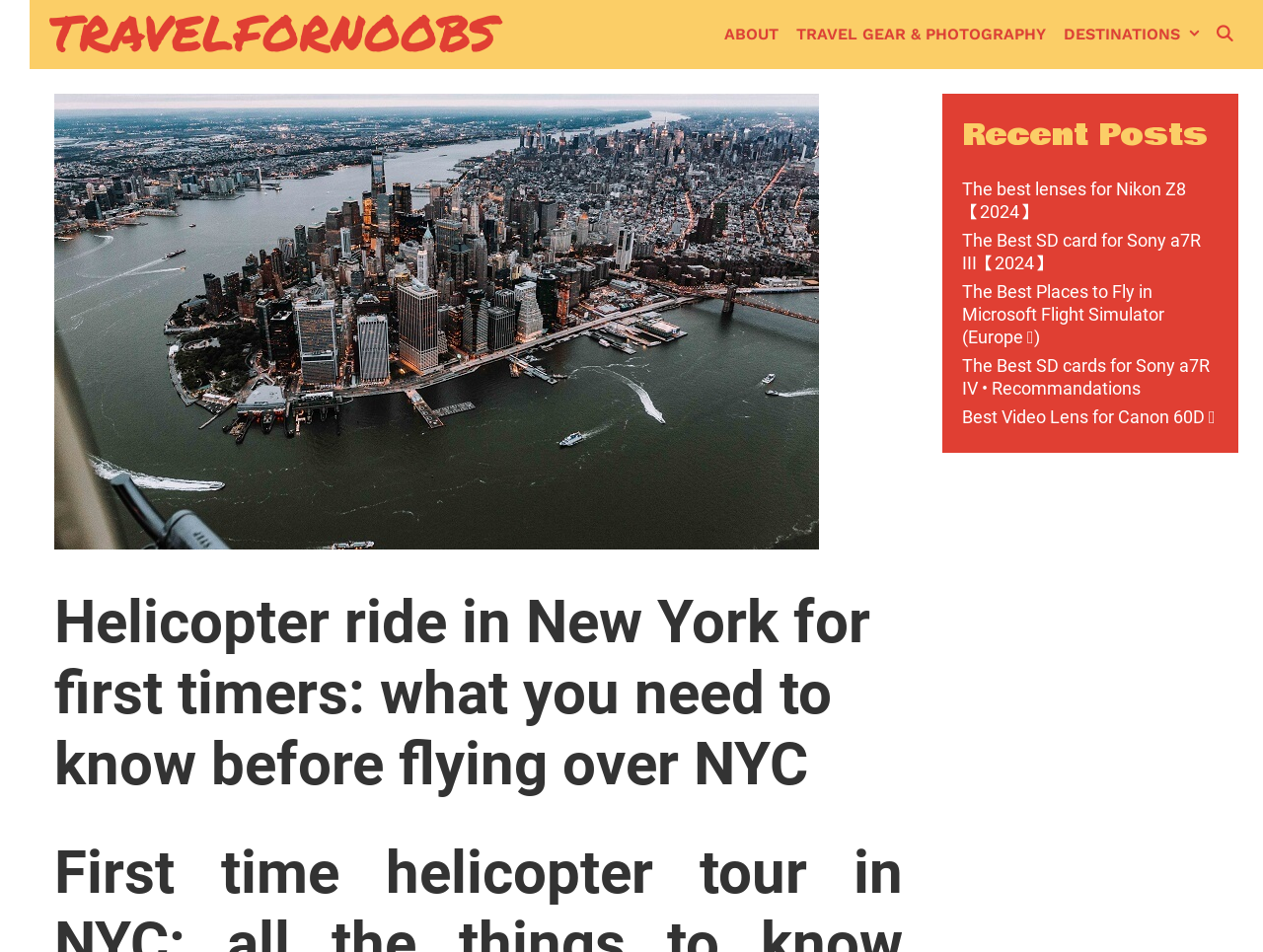What is the position of the search icon? Please answer the question using a single word or phrase based on the image.

Top right